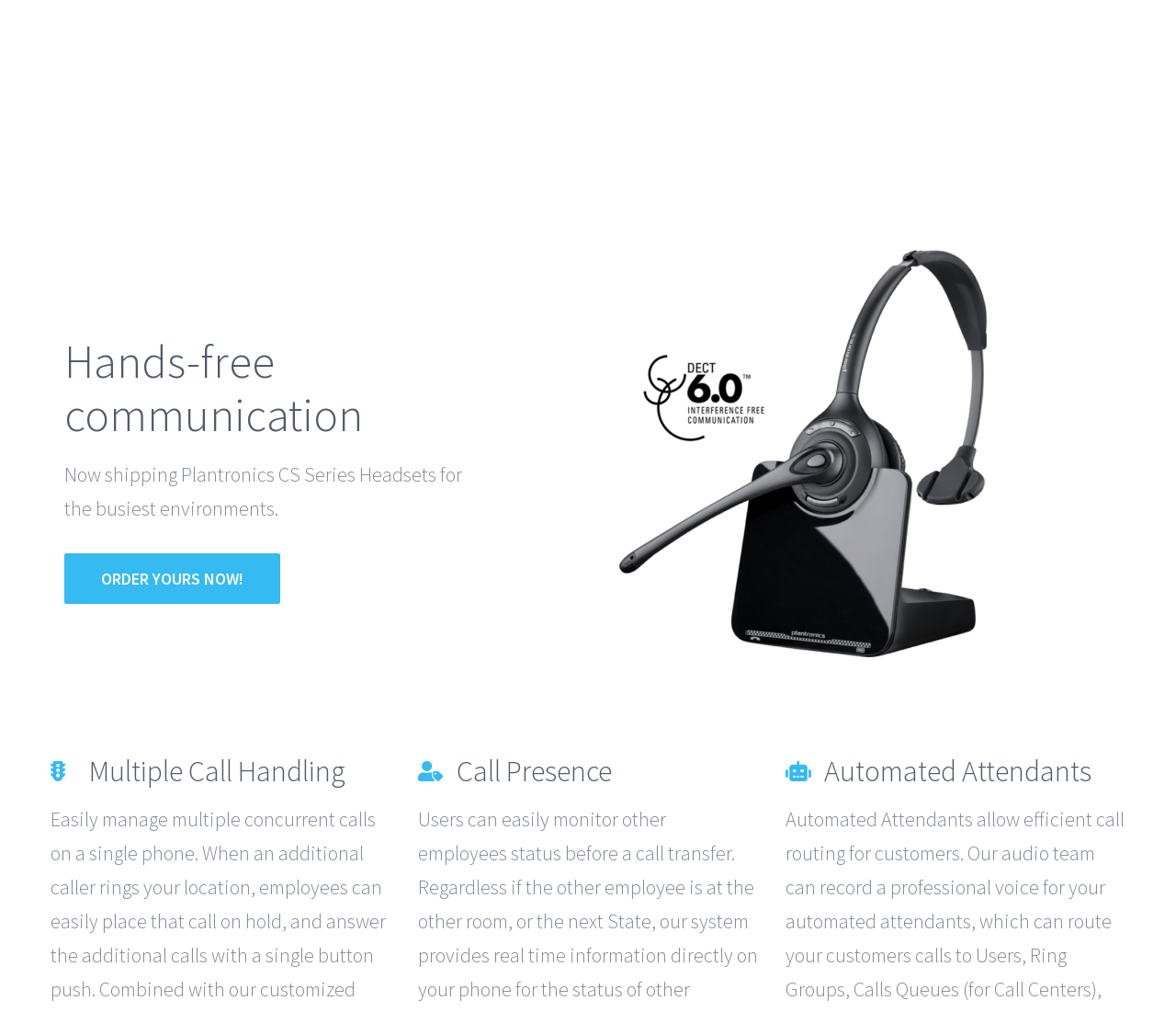What is the feature described in the middle-left section of the page?
Utilize the information in the image to give a detailed answer to the question.

The feature described in the middle-left section of the page is 'Multiple Call Handling', as indicated by the heading element with the text 'Multiple Call Handling'.